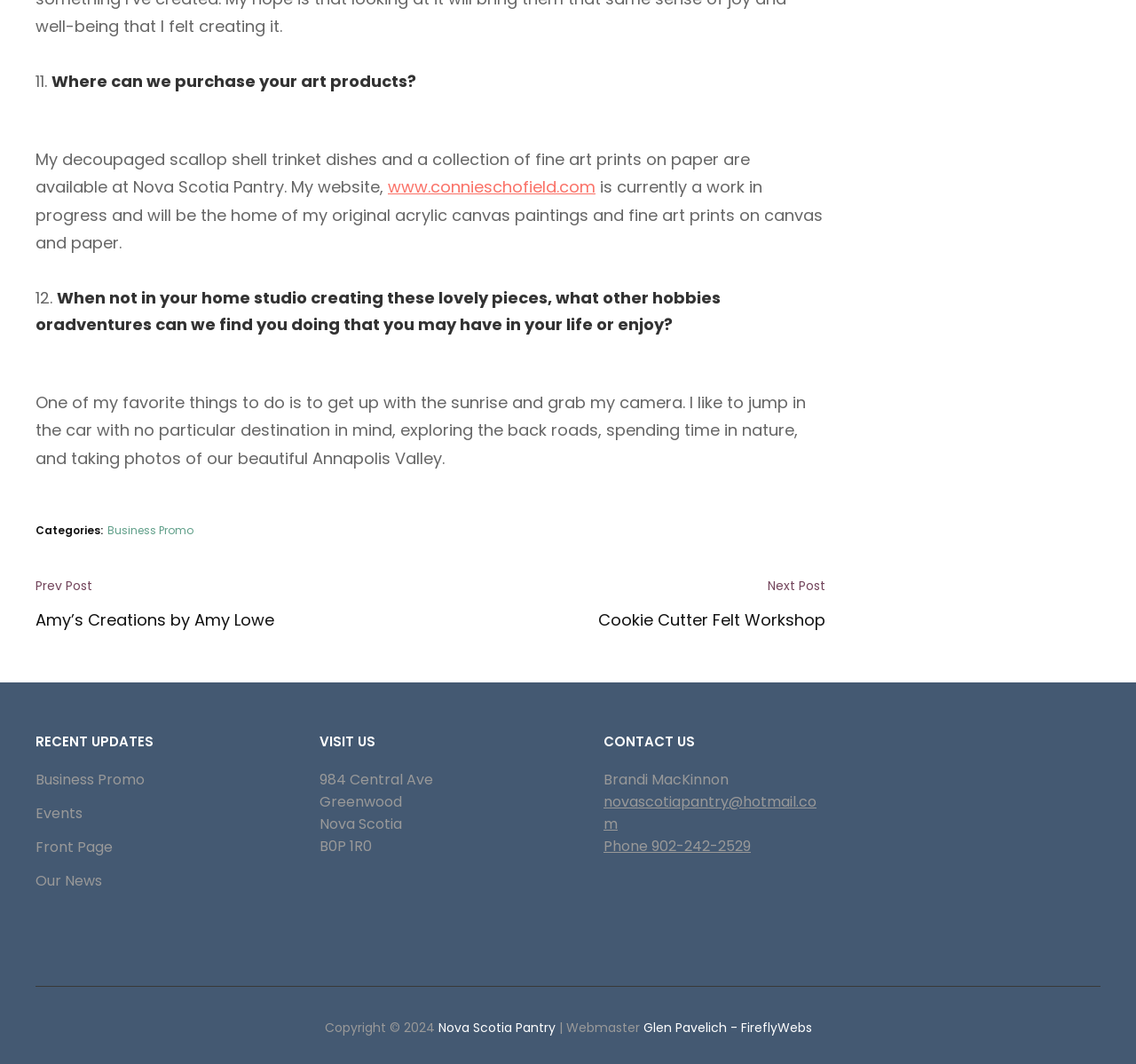Provide the bounding box coordinates for the UI element that is described as: "Glen Pavelich - FireflyWebs".

[0.566, 0.958, 0.714, 0.974]